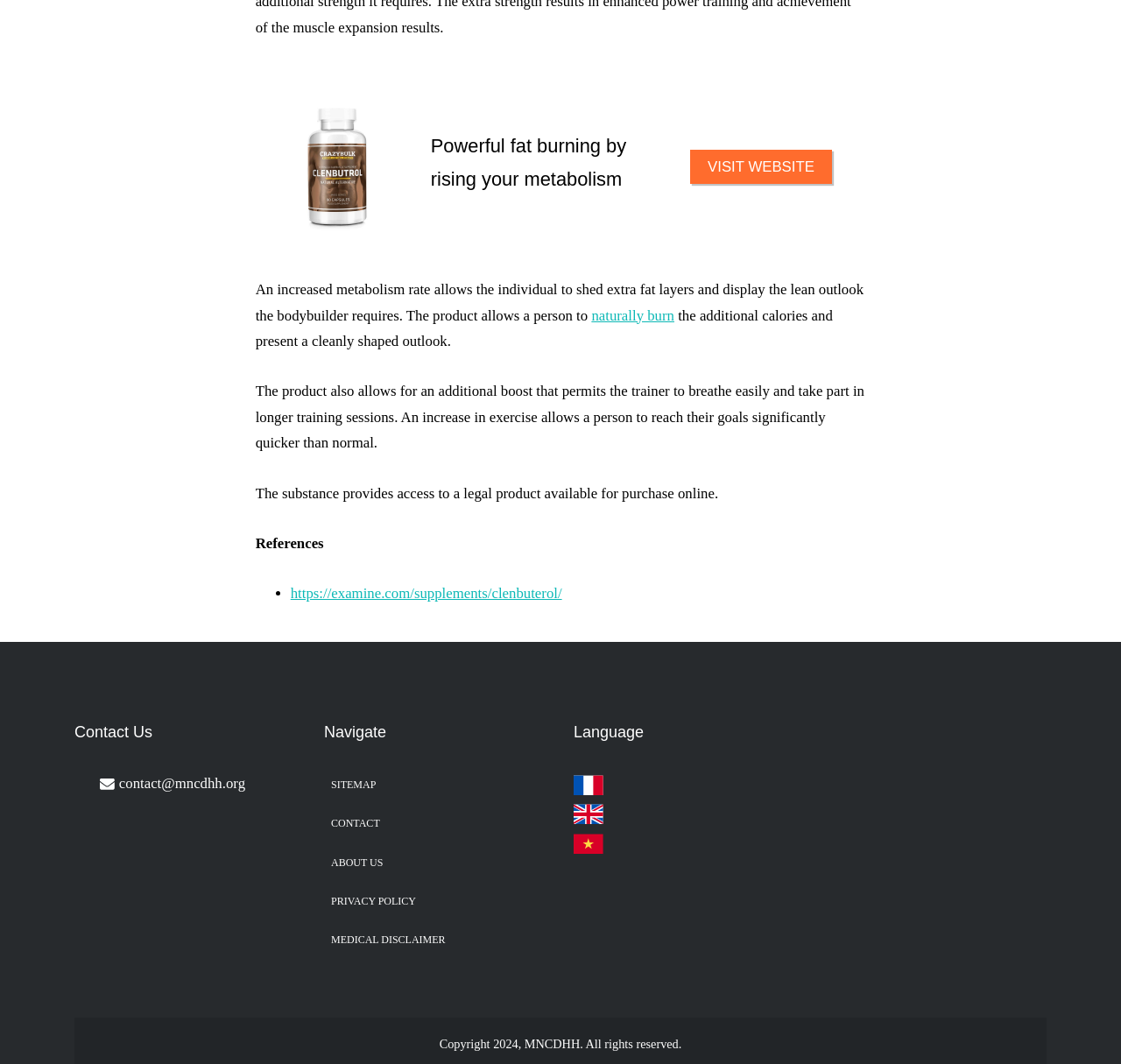Please identify the bounding box coordinates of the clickable element to fulfill the following instruction: "Contact us via 'contact@mncdhh.org'". The coordinates should be four float numbers between 0 and 1, i.e., [left, top, right, bottom].

[0.066, 0.728, 0.219, 0.744]